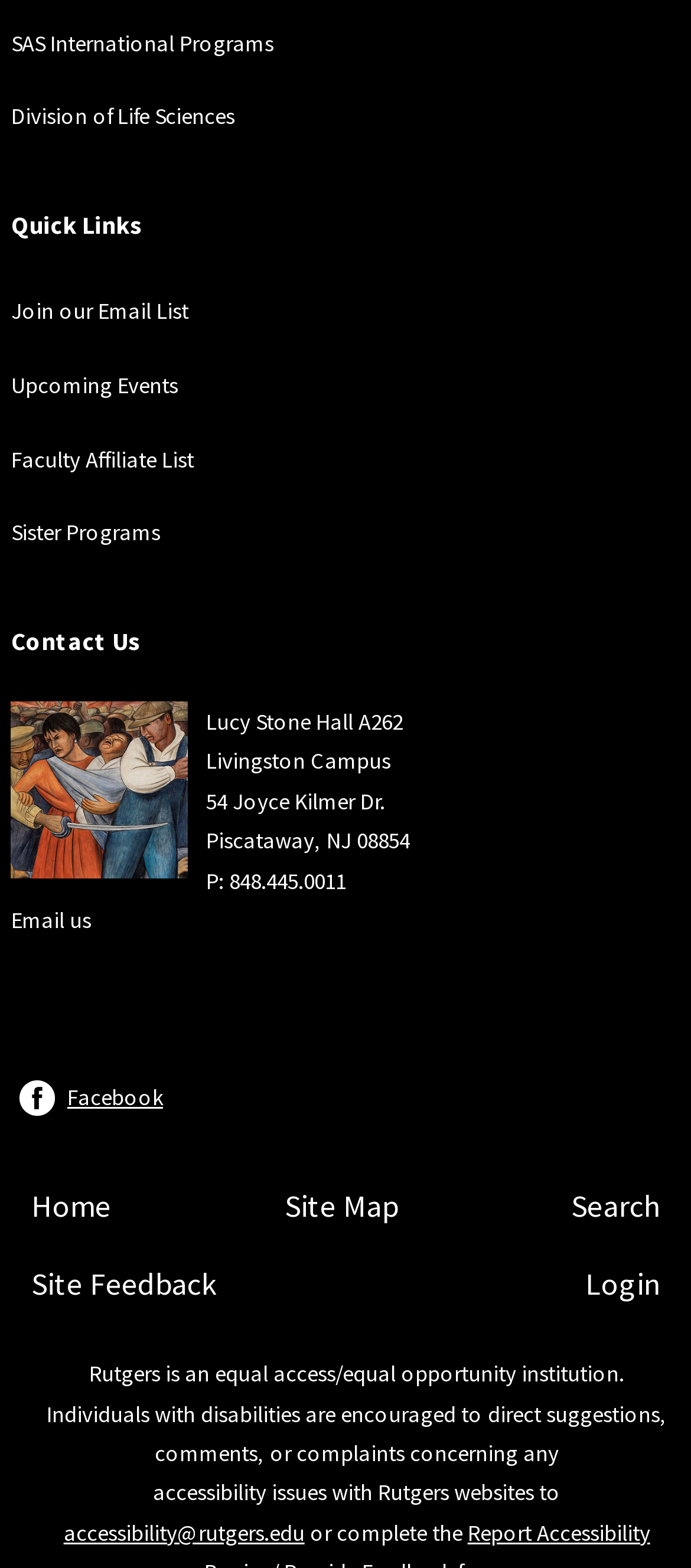Please find the bounding box coordinates of the element that you should click to achieve the following instruction: "View Link Exchange". The coordinates should be presented as four float numbers between 0 and 1: [left, top, right, bottom].

None